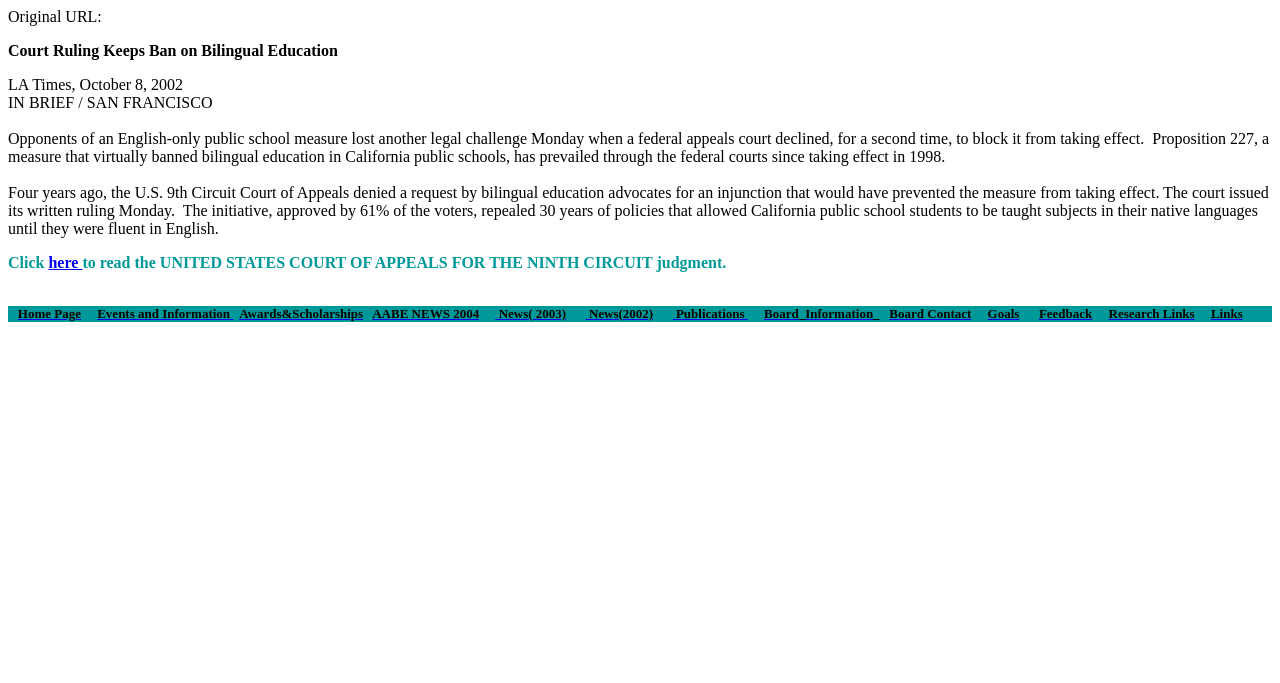Using the given element description, provide the bounding box coordinates (top-left x, top-left y, bottom-right x, bottom-right y) for the corresponding UI element in the screenshot: News( 2003)

[0.387, 0.448, 0.442, 0.47]